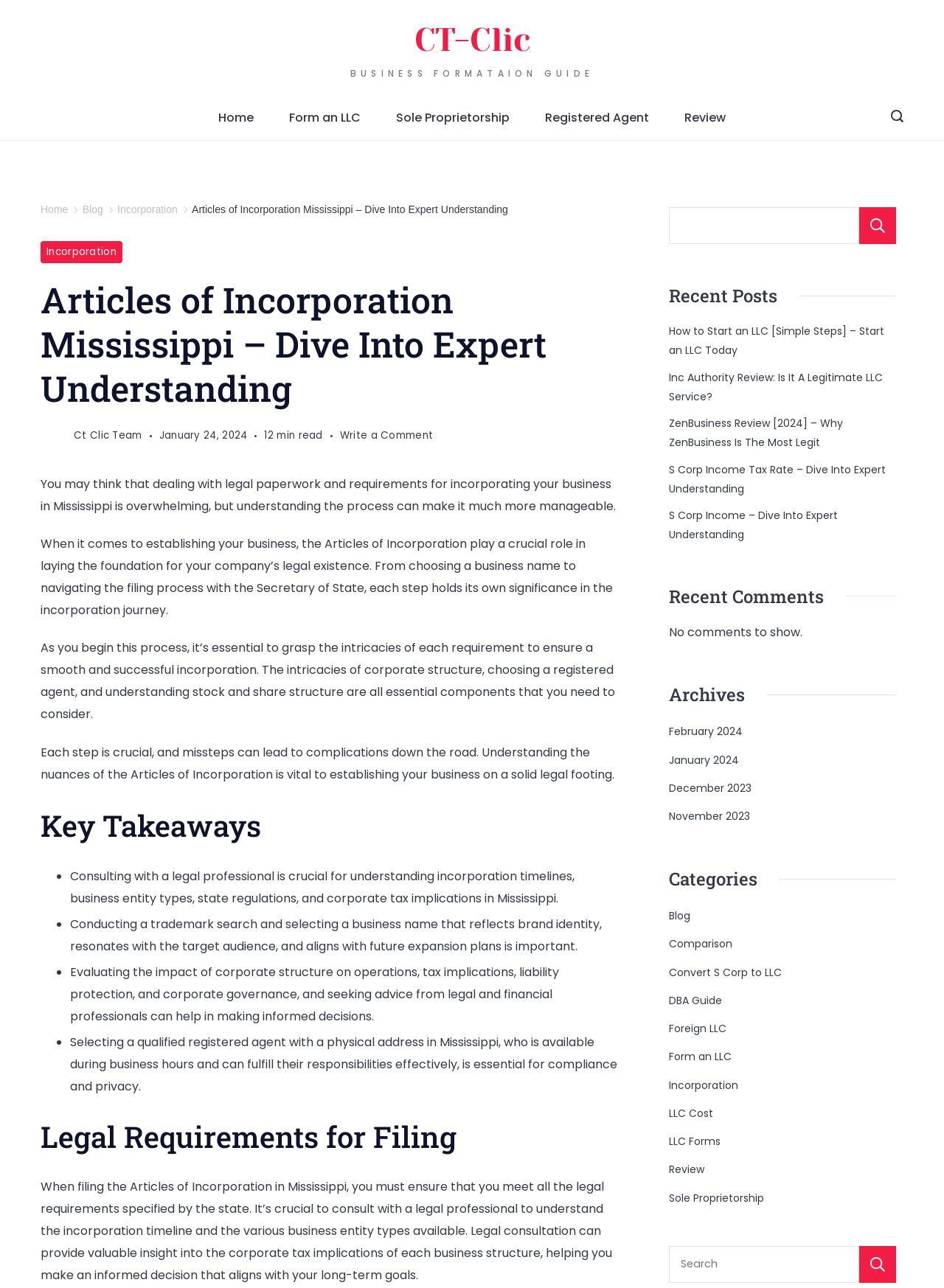Please locate and retrieve the main header text of the webpage.

Articles of Incorporation Mississippi – Dive Into Expert Understanding